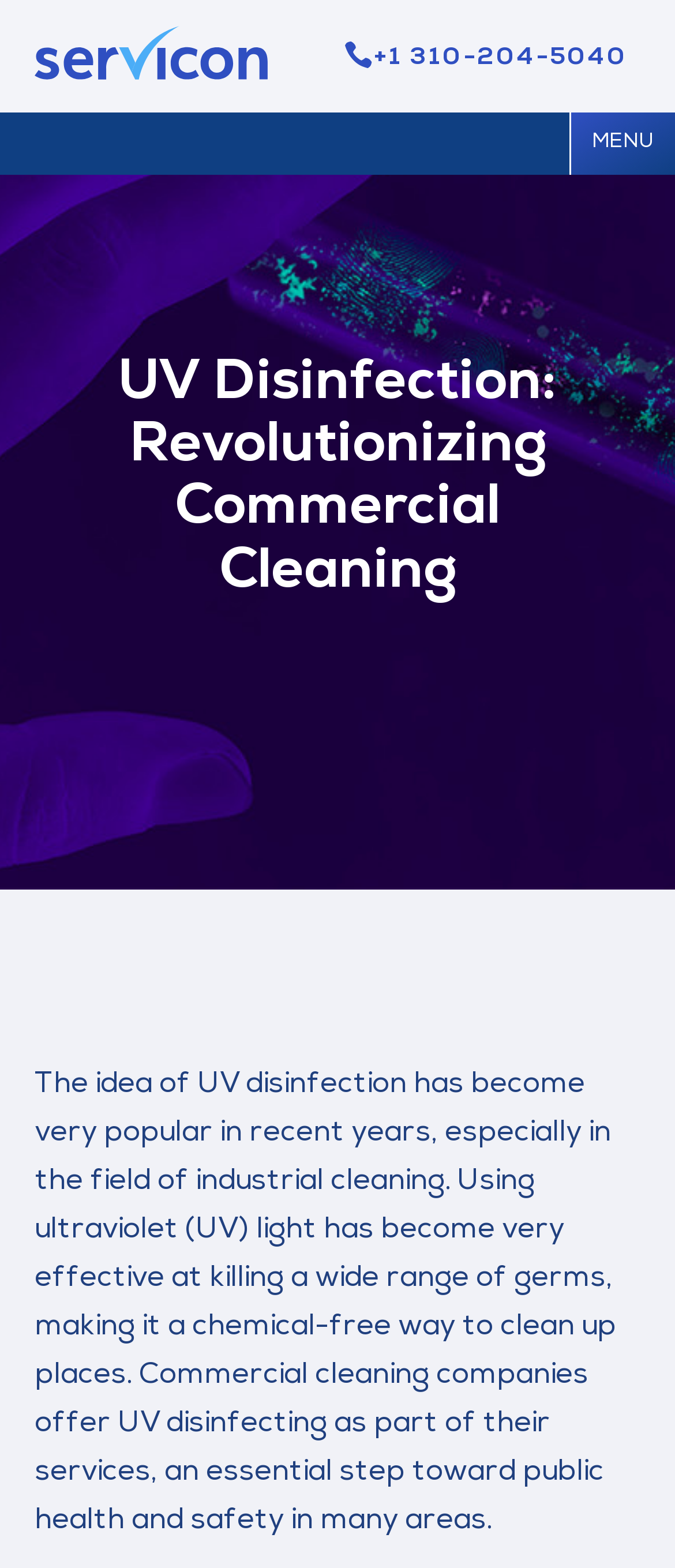Please find the bounding box for the following UI element description. Provide the coordinates in (top-left x, top-left y, bottom-right x, bottom-right y) format, with values between 0 and 1: Menu

[0.844, 0.072, 1.0, 0.111]